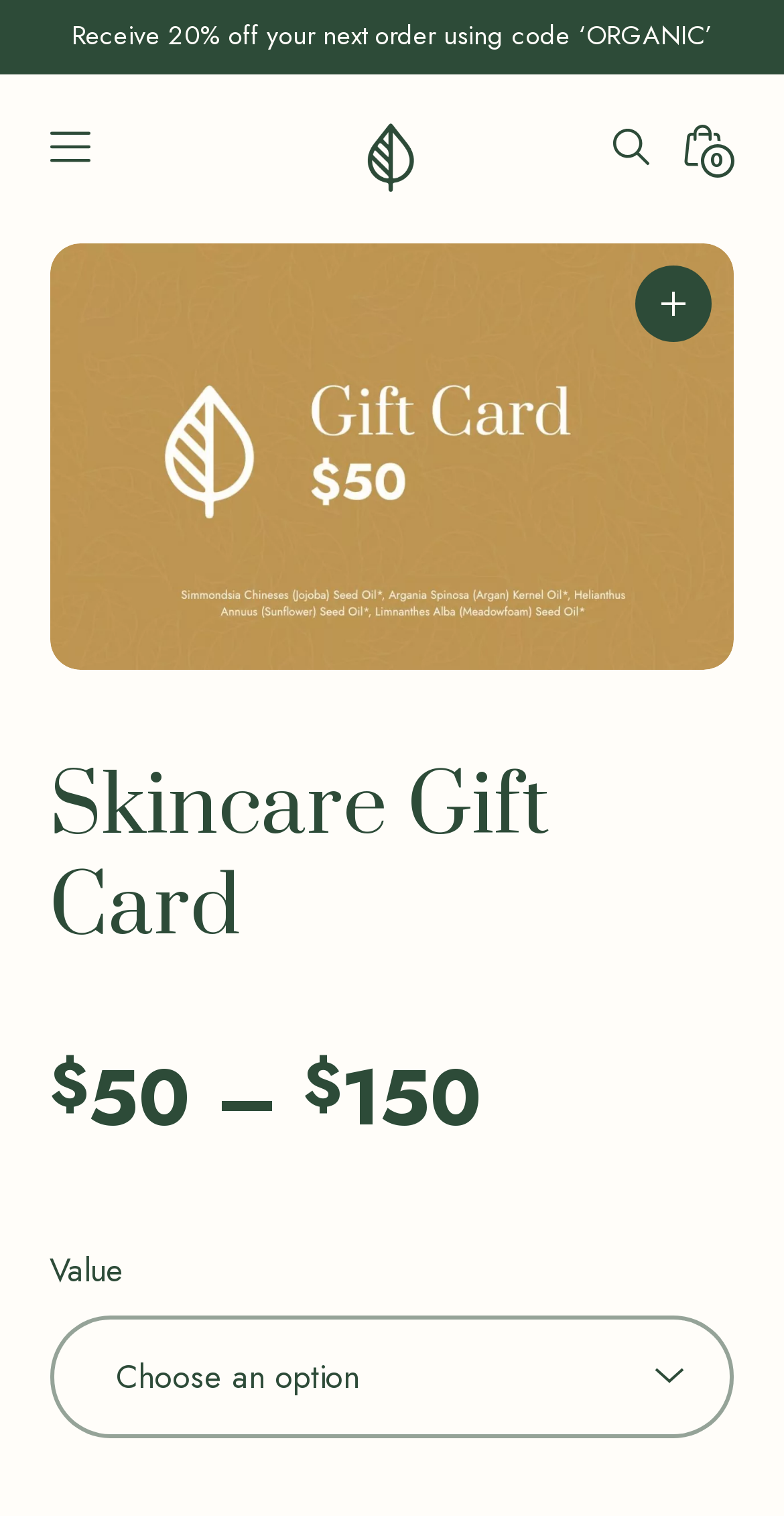Please use the details from the image to answer the following question comprehensively:
What is the discount code for the next order?

The discount code can be found in the static text at the top of the page, which says 'Receive 20% off your next order using code ‘ORGANIC’’.